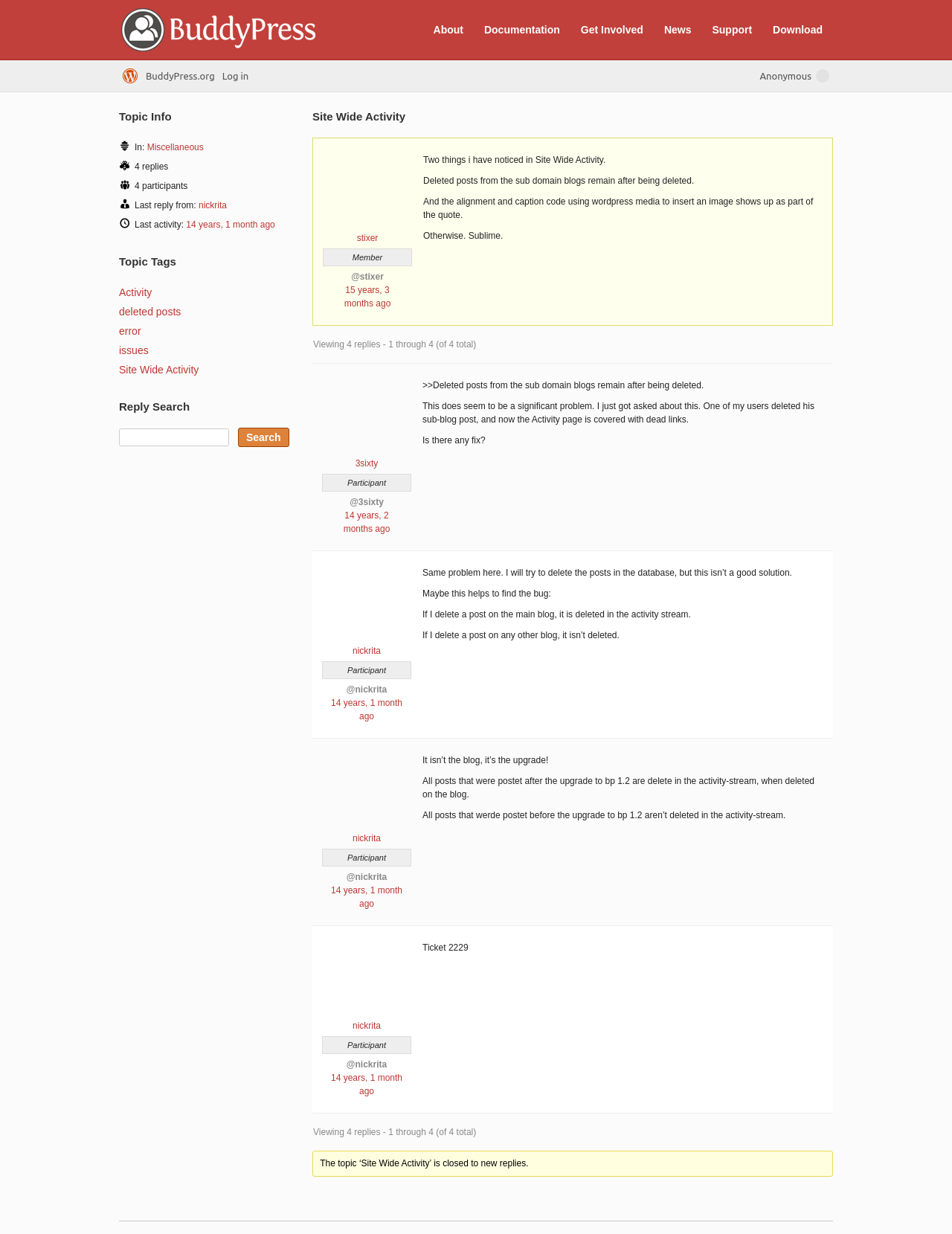Using the element description Log in, predict the bounding box coordinates for the UI element. Provide the coordinates in (top-left x, top-left y, bottom-right x, bottom-right y) format with values ranging from 0 to 1.

[0.23, 0.049, 0.265, 0.074]